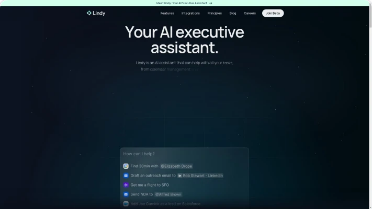Look at the image and answer the question in detail:
What tasks can Lindy assist with?

The interface highlights Lindy's practical applications in customer management, including tasks such as scheduling meetings and managing emails, demonstrating its ability to assist with various productivity-related tasks.